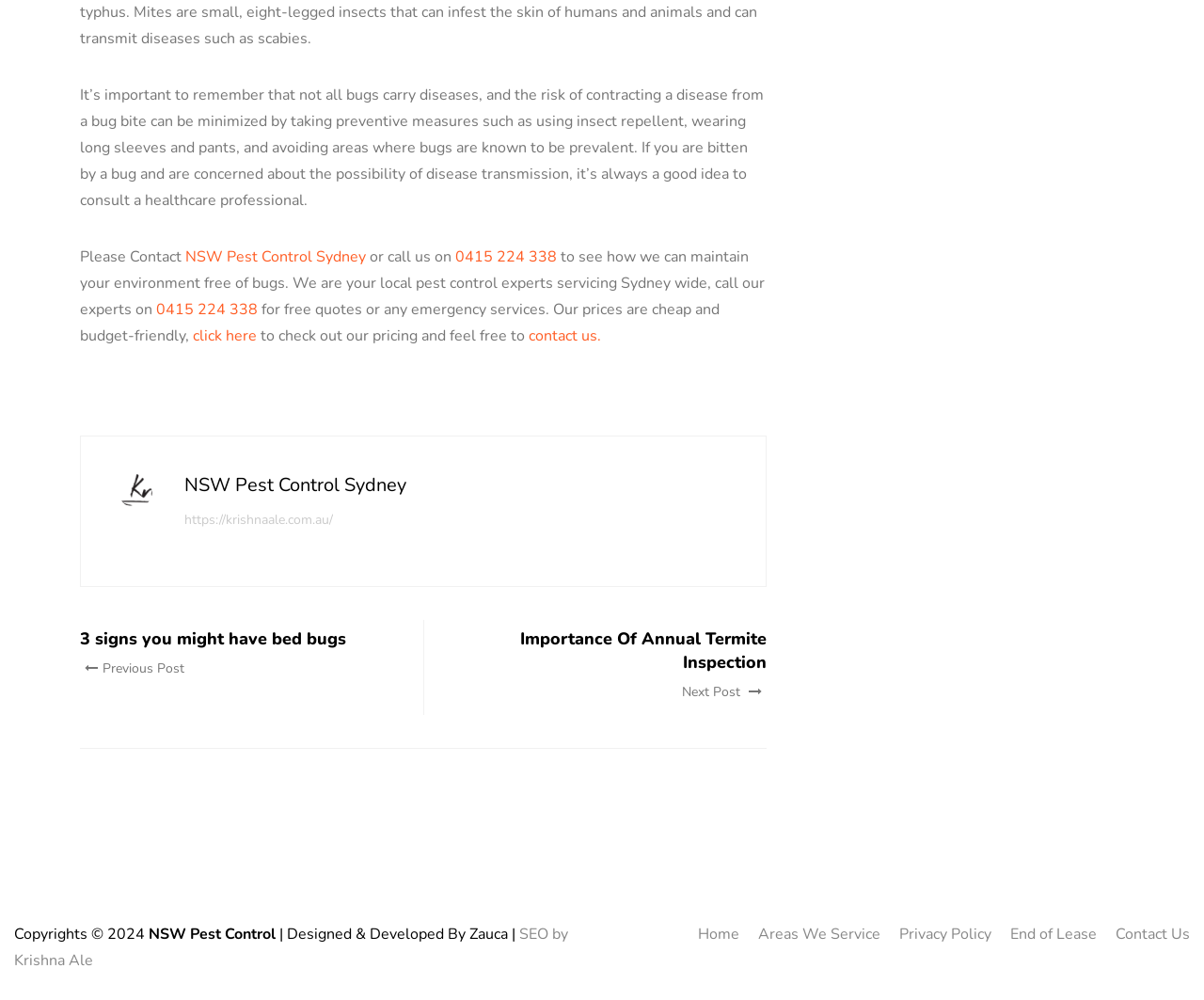Please identify the bounding box coordinates of the clickable area that will allow you to execute the instruction: "Contact NSW Pest Control Sydney".

[0.154, 0.246, 0.304, 0.267]